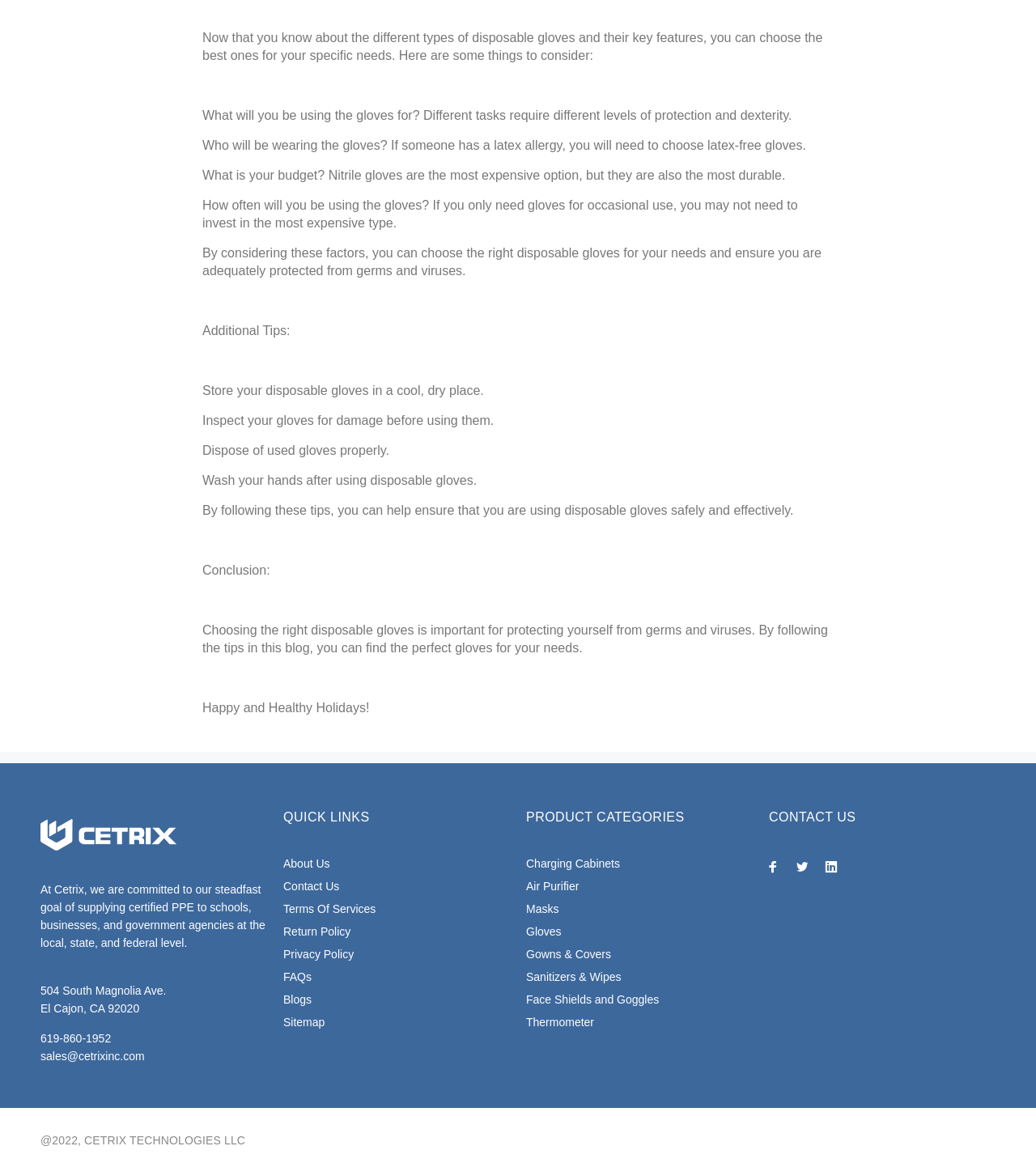What is the name of the company mentioned on the webpage?
Please give a detailed and elaborate explanation in response to the question.

The company name 'Cetrix' is mentioned on the webpage, along with its address, phone number, and email address.